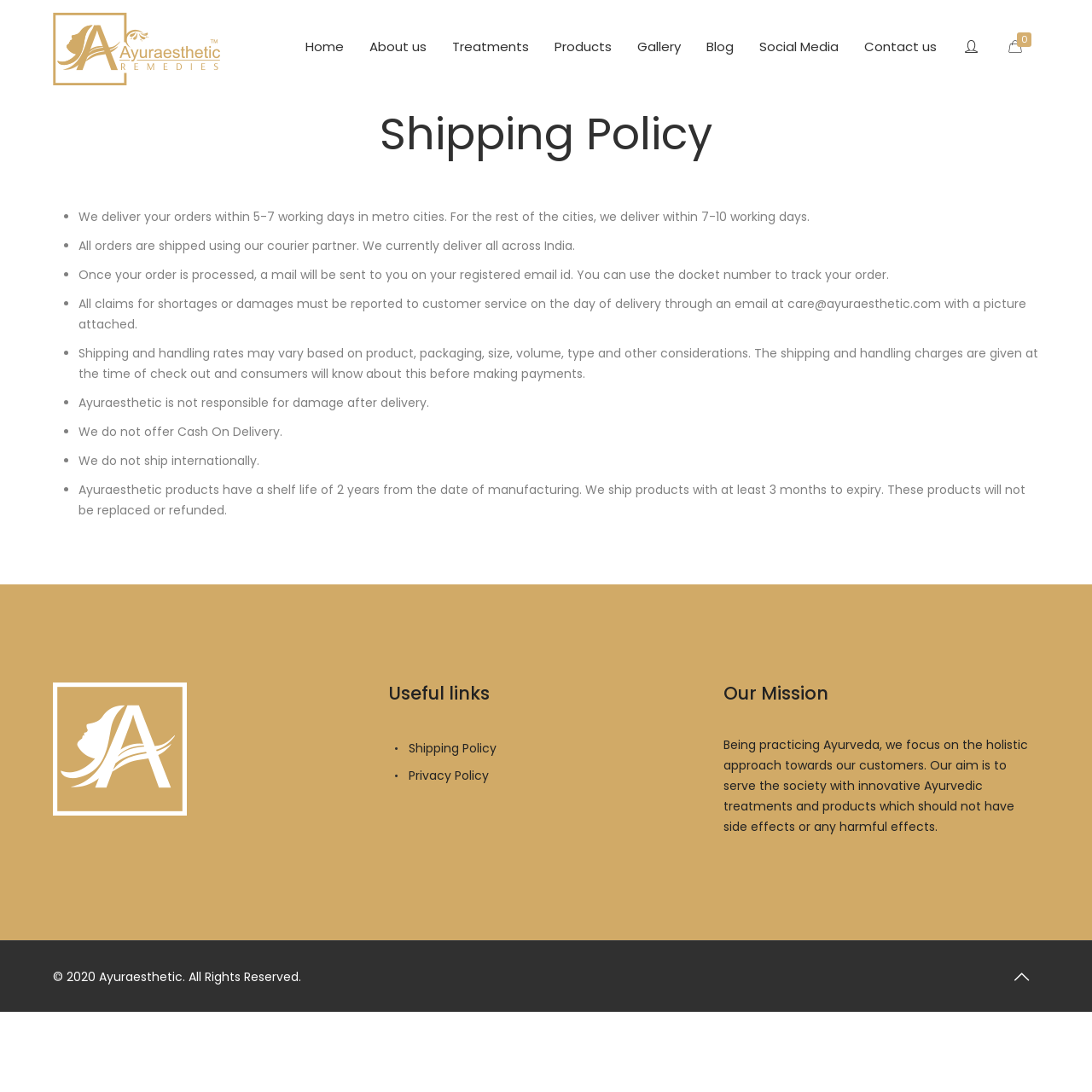Please identify the bounding box coordinates of the element on the webpage that should be clicked to follow this instruction: "Click the 'care@ayuraesthetic.com' email link". The bounding box coordinates should be given as four float numbers between 0 and 1, formatted as [left, top, right, bottom].

[0.721, 0.27, 0.862, 0.286]